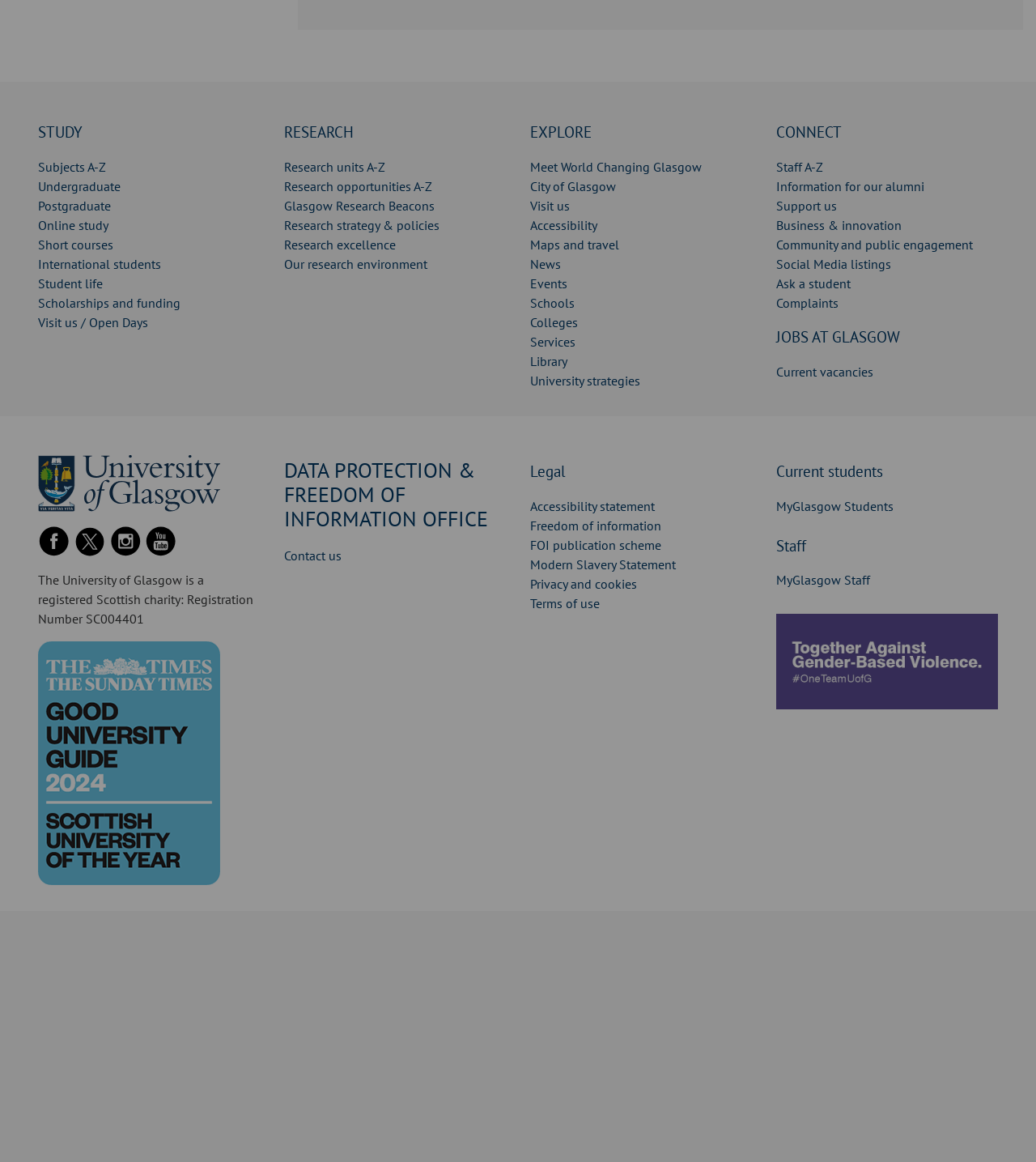What is the name of the university?
Look at the image and answer the question with a single word or phrase.

University of Glasgow